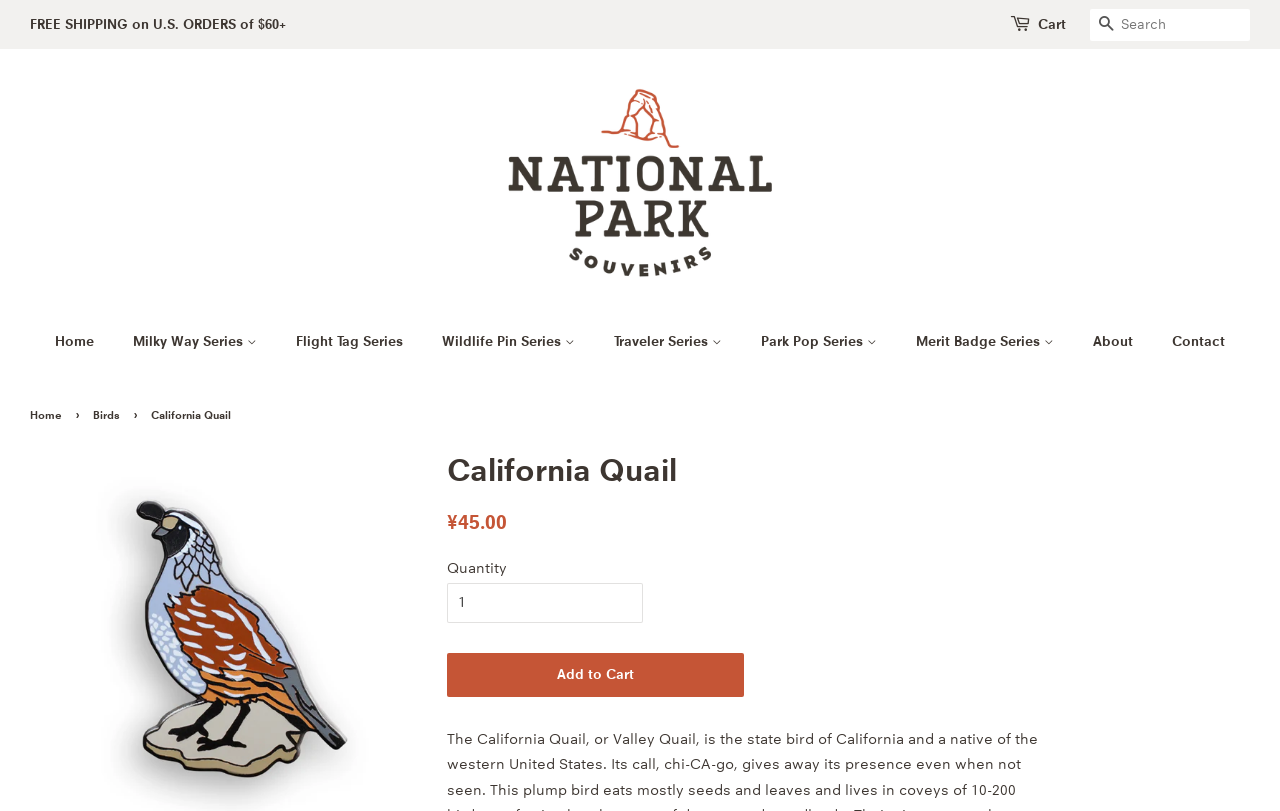Could you locate the bounding box coordinates for the section that should be clicked to accomplish this task: "Search for products".

[0.852, 0.011, 0.877, 0.051]